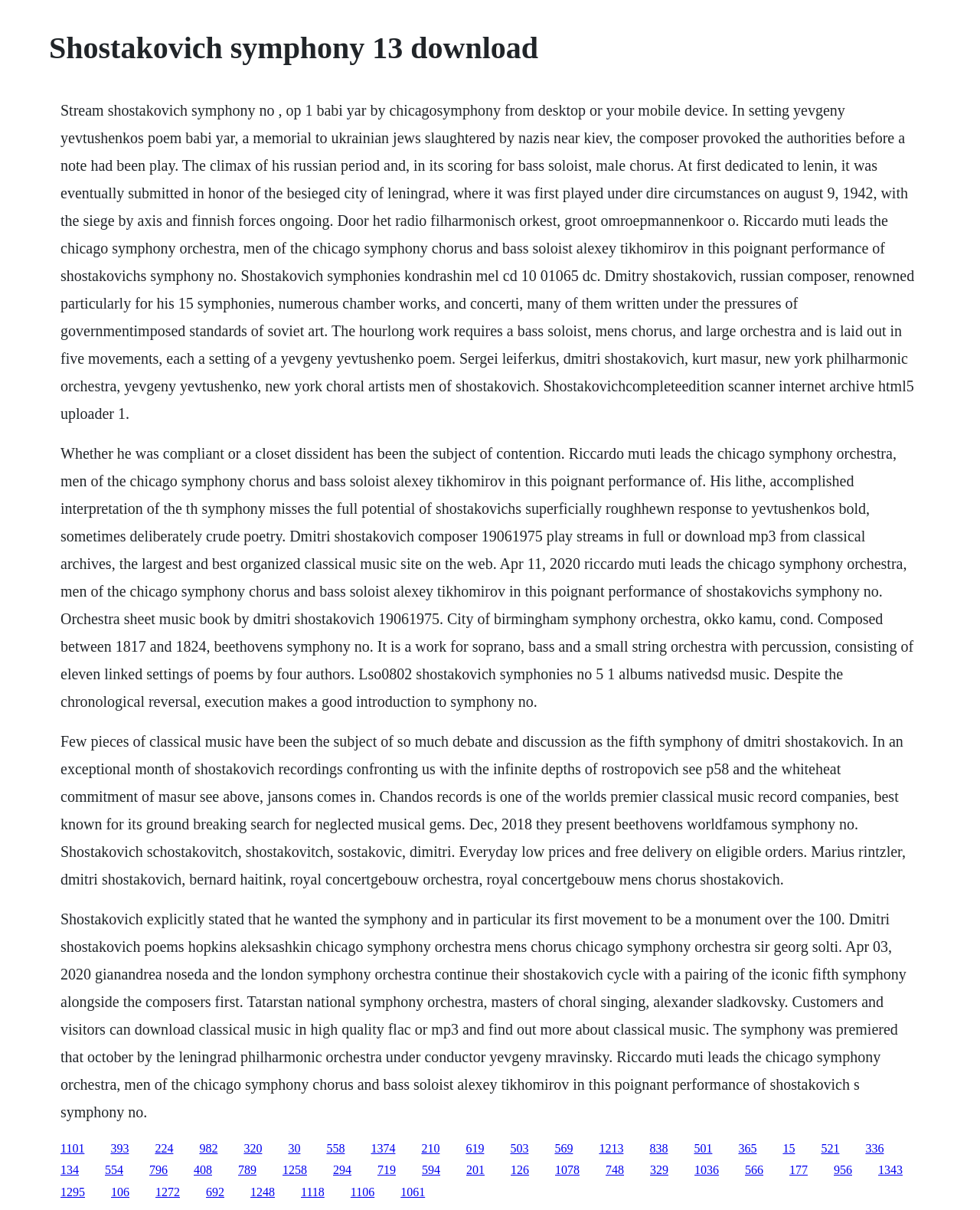How many movements does Shostakovich's Symphony No. 13 have?
Utilize the image to construct a detailed and well-explained answer.

The webpage mentions that the hour-long work requires a bass soloist, men's chorus, and large orchestra and is laid out in five movements, each a setting of a Yevgeny Yevtushenko poem.